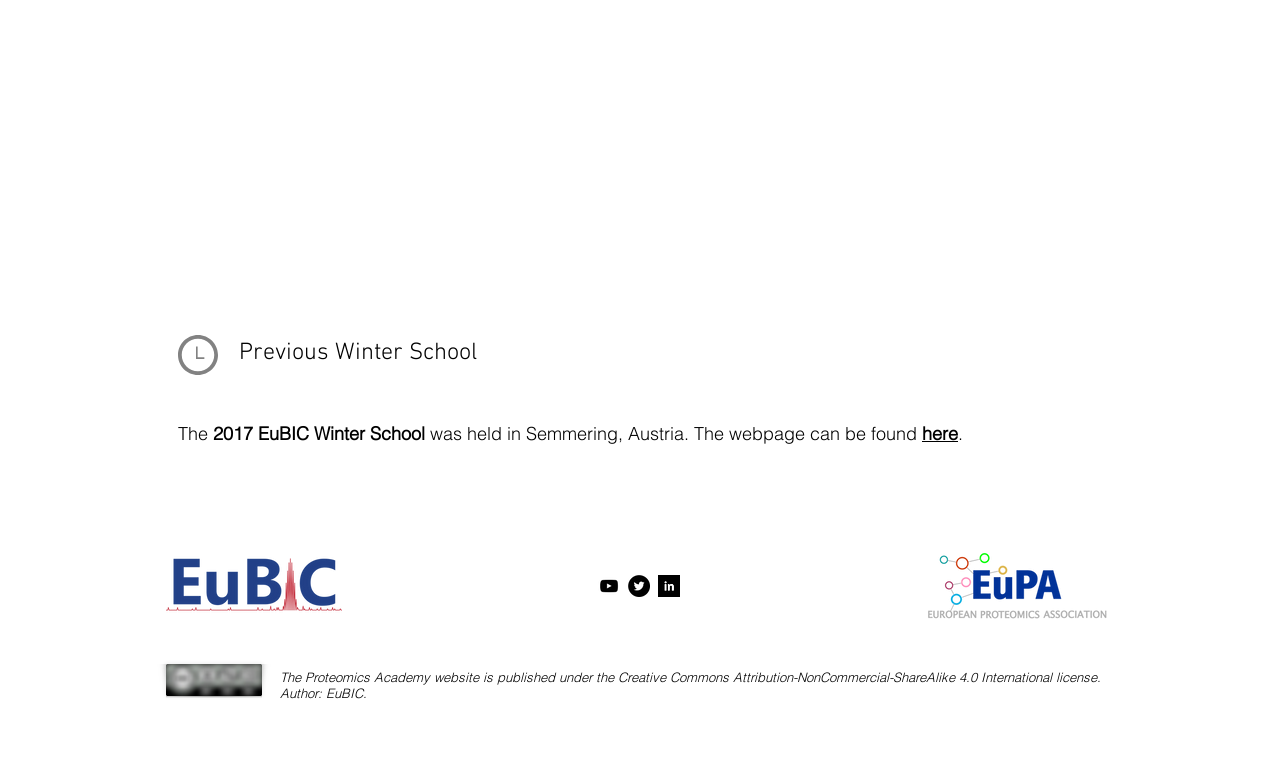What is the license under which the Proteomics Academy website is published?
Please respond to the question with a detailed and informative answer.

I found the answer by reading the text 'The Proteomics Academy website is published under the Creative Commons Attribution-NonCommercial-ShareAlike 4.0 International license.' which is located in the StaticText element with bounding box coordinates [0.219, 0.881, 0.86, 0.923].